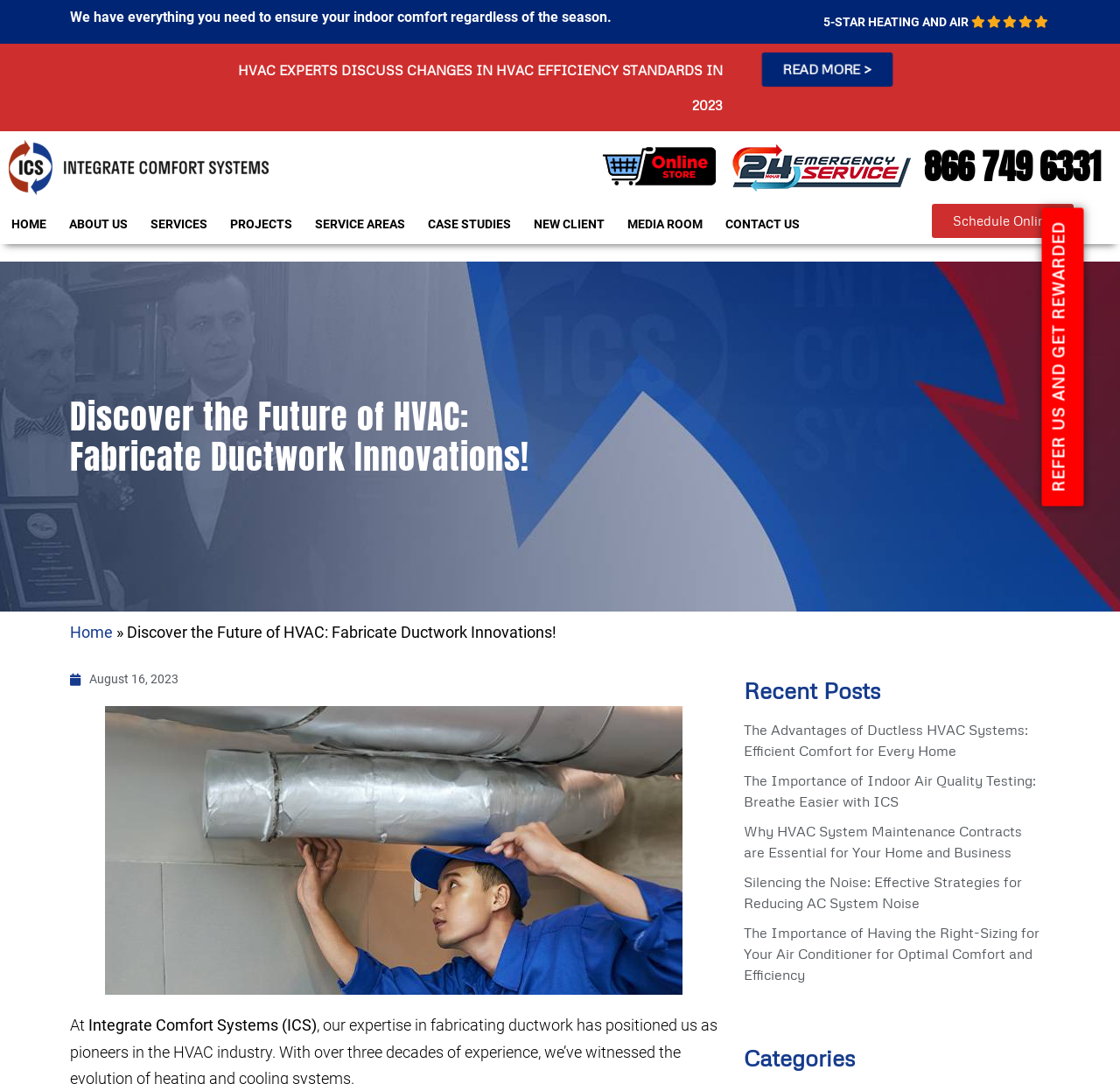Pinpoint the bounding box coordinates of the element to be clicked to execute the instruction: "Visit the online store".

[0.474, 0.126, 0.709, 0.183]